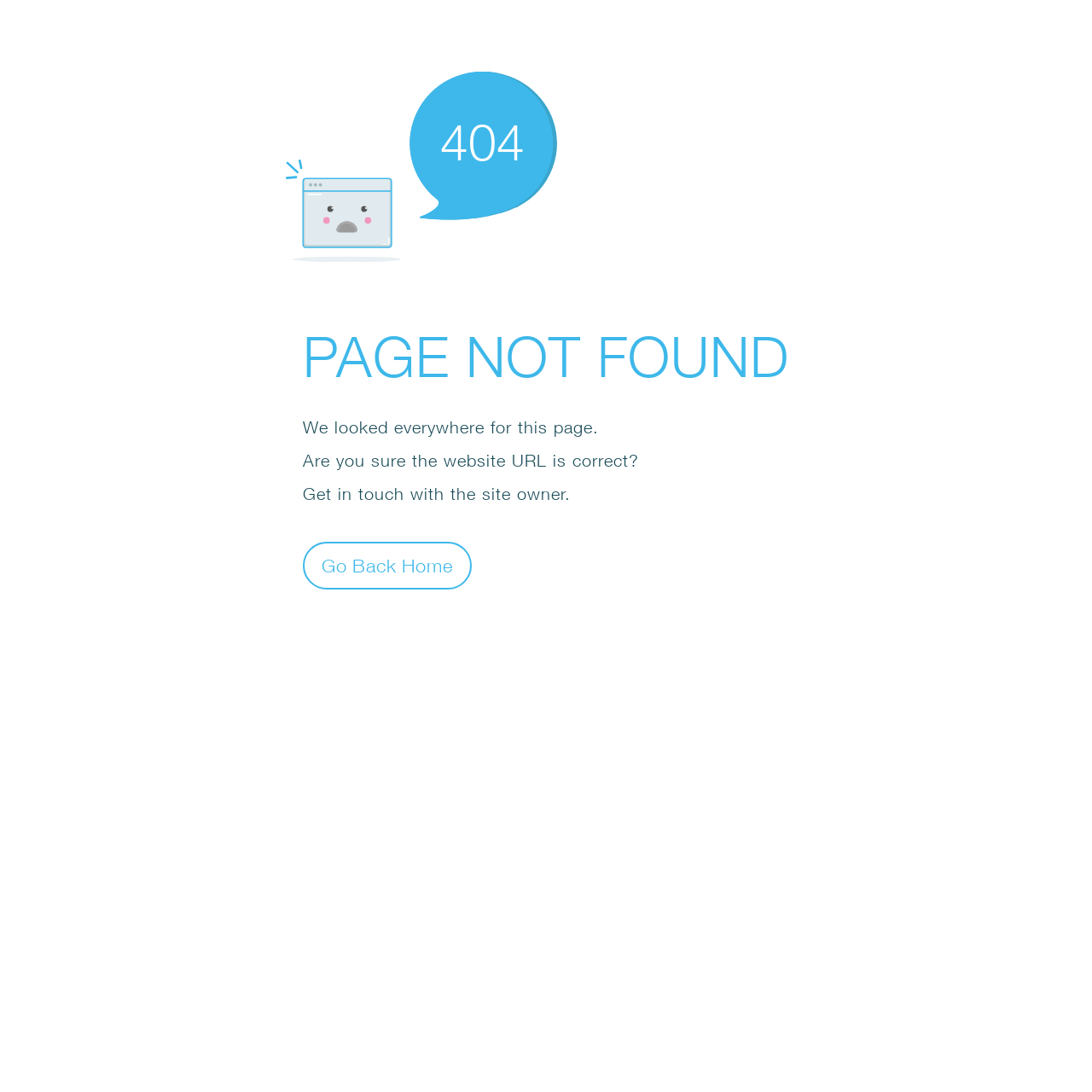What is the main message on the page?
Please use the image to provide a one-word or short phrase answer.

PAGE NOT FOUND